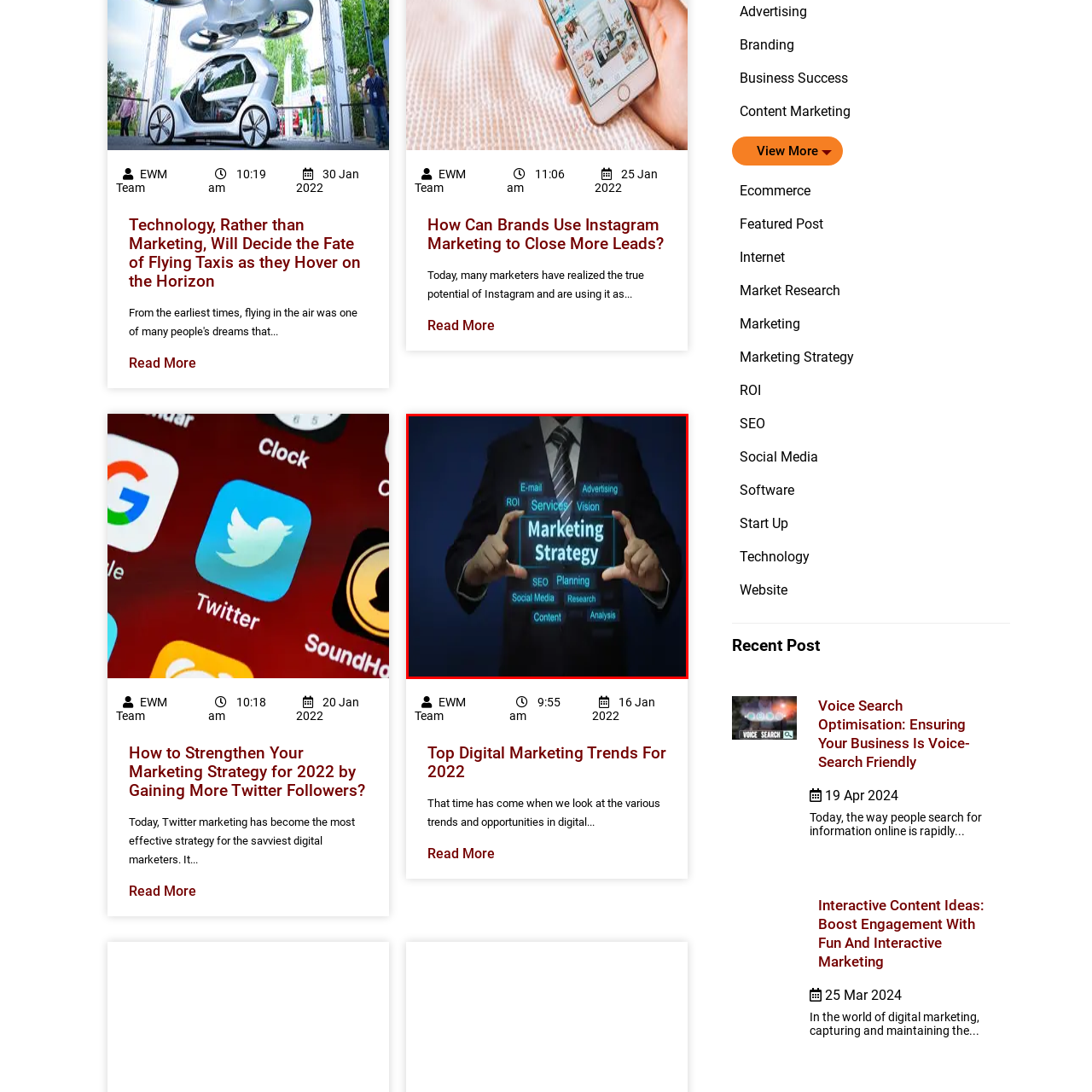Look closely at the zone within the orange frame and give a detailed answer to the following question, grounding your response on the visual details: 
What is the color of the background?

The background of the image is described as 'dark blue', which suggests a deep, rich blue color. This is the dominant color of the background, providing a contrasting backdrop for the glowing text and the businessman.